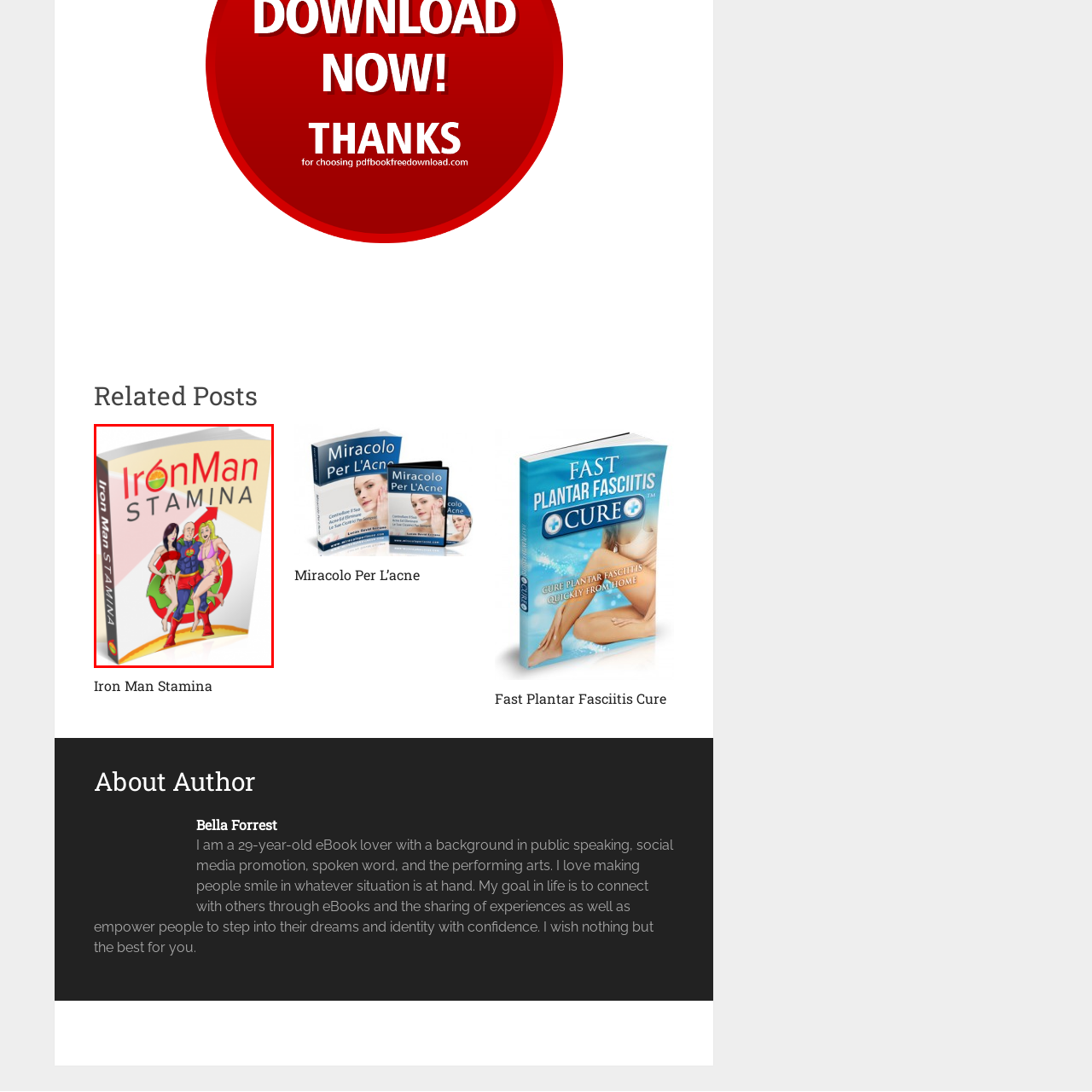Inspect the section highlighted in the red box, How many characters are flanking the superhero? 
Answer using a single word or phrase.

Two